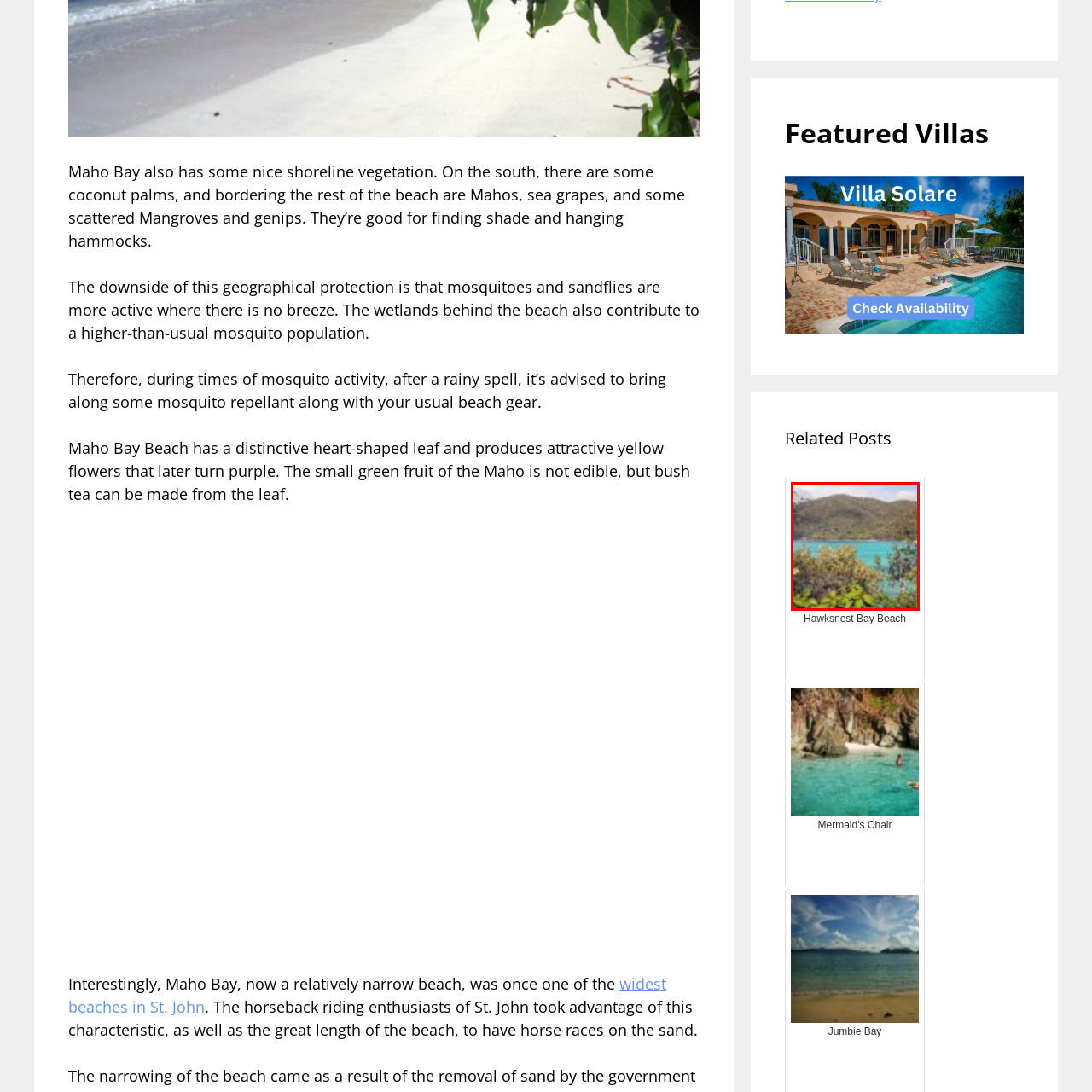What is the color of the waters in the image?
Review the image inside the red bounding box and give a detailed answer.

The caption describes the waters in the image as 'vibrant turquoise waters', indicating that the color of the waters is turquoise.